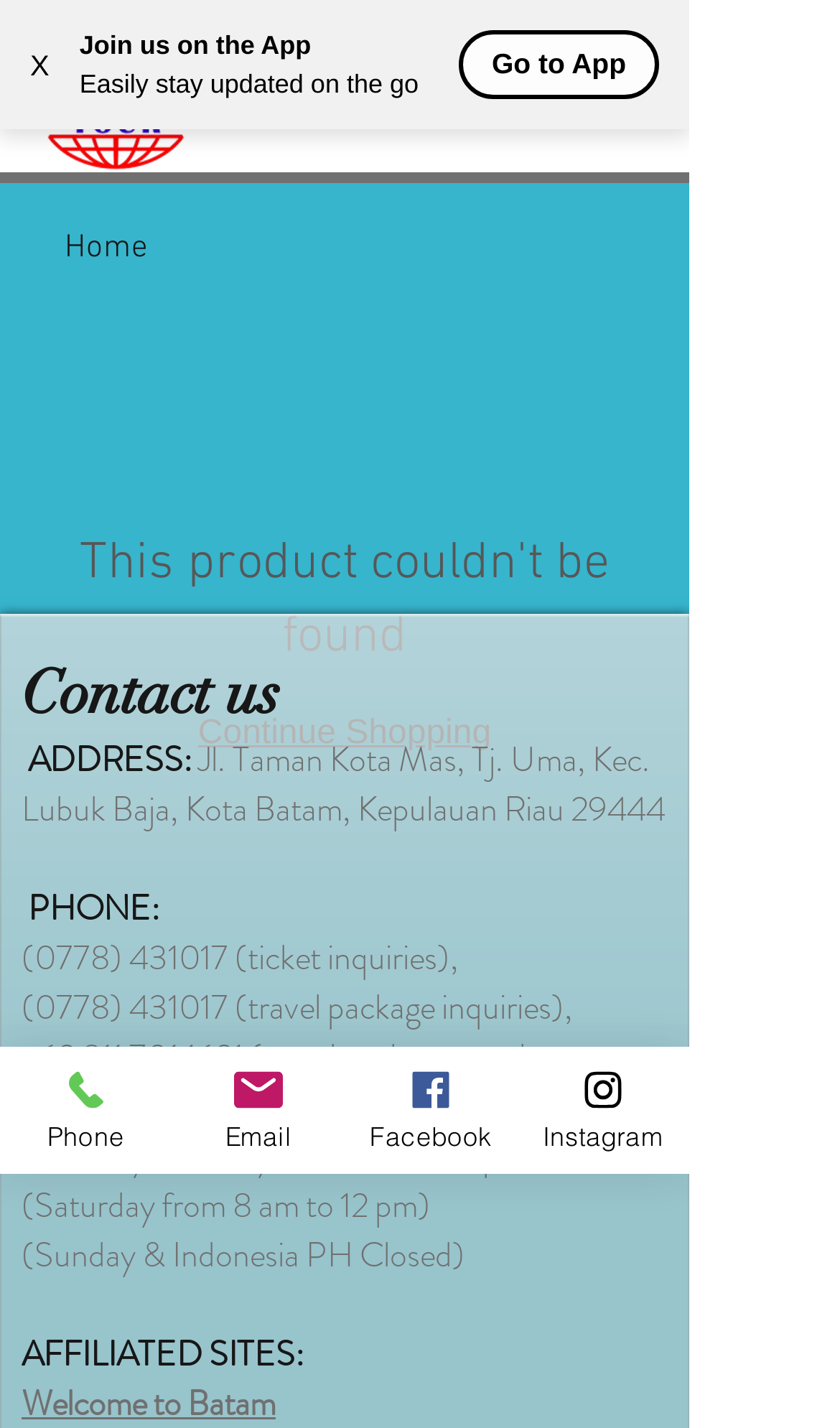Generate a thorough description of the webpage.

The webpage is a product page for Desindo Tours. At the top left corner, there is a button to close the current window, labeled "X". Next to it, there is a promotional message "Join us on the App" with a call-to-action "Go to App" on the right side. Below this section, there is a logo of Desindo Tours, which is an image.

On the top right corner, there is a navigation menu button labeled "Open navigation menu". The main content of the page is divided into sections. The first section has links to "Home" and "Continue Shopping". 

The next section is a contact us page, which displays the company's address, phone number, and email. The address is "Jl. Taman Kota Mas, Tj. Uma, Kec. Lubuk Baja, Kota Batam, Kepulauan Riau 29444". The phone number is "(0778) 431017" and the email is not explicitly stated but can be contacted through the phone number. The company's working hours are also listed, from Monday to Friday from 8 am to 5 pm, Saturday from 8 am to 12 pm, and Sunday & Indonesia PH Closed.

Below the contact information, there is a section for affiliated sites, with a link to "Welcome to Batam". At the bottom of the page, there are links to "Phone", "Email", "Facebook", and "Instagram", each accompanied by an image.